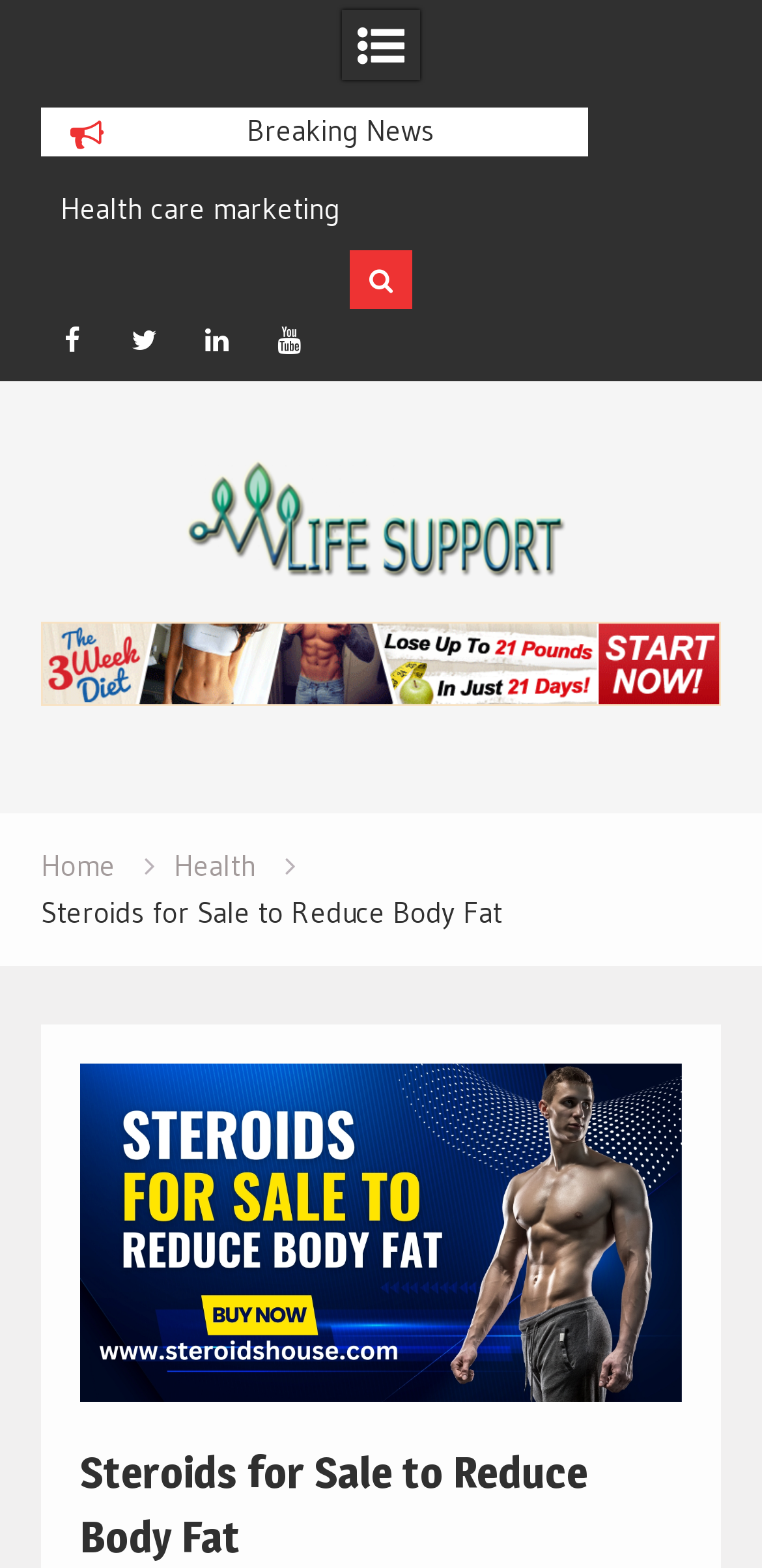Locate the coordinates of the bounding box for the clickable region that fulfills this instruction: "Click on the 'TANYAADMIN' link".

None